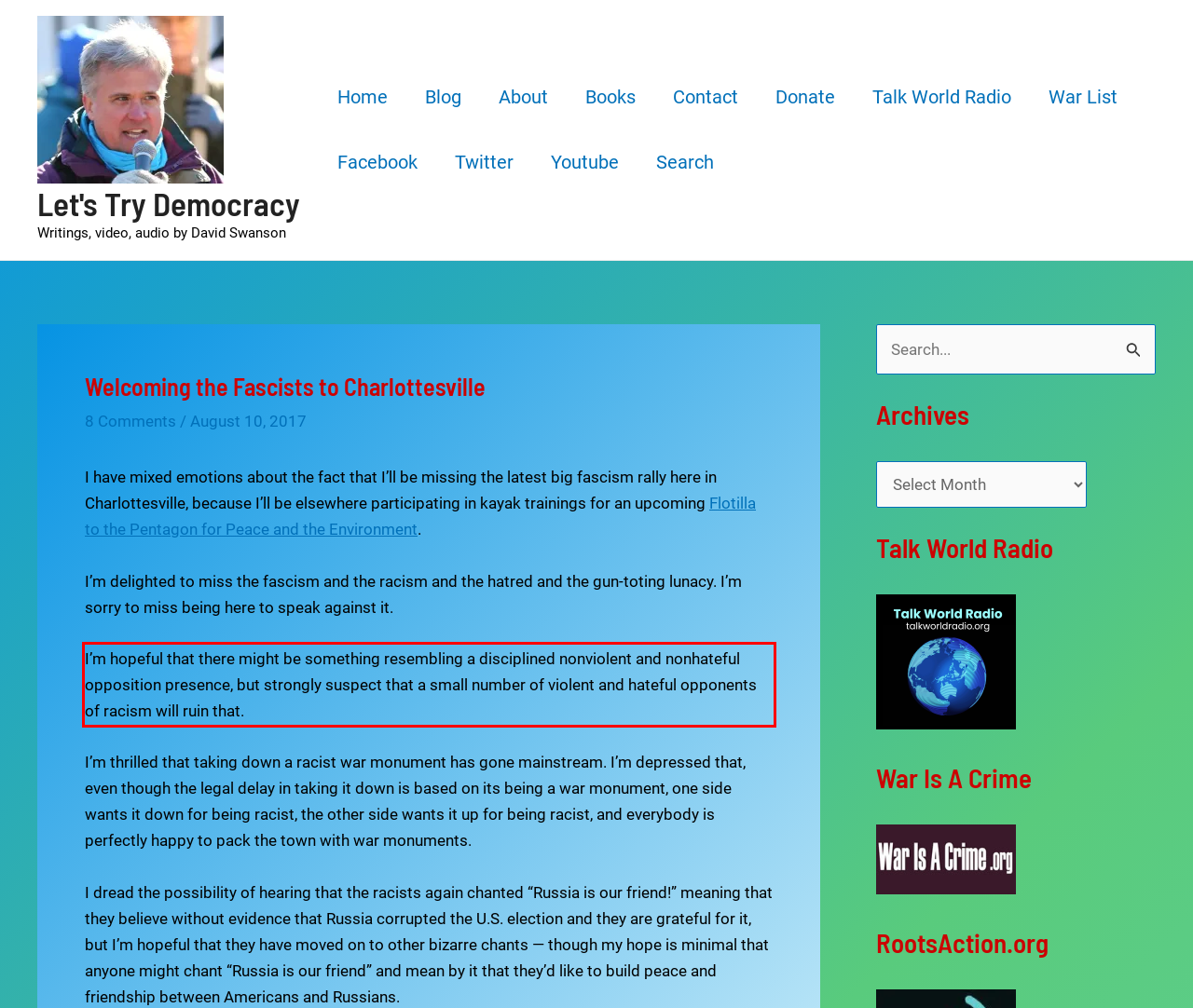There is a screenshot of a webpage with a red bounding box around a UI element. Please use OCR to extract the text within the red bounding box.

I’m hopeful that there might be something resembling a disciplined nonviolent and nonhateful opposition presence, but strongly suspect that a small number of violent and hateful opponents of racism will ruin that.